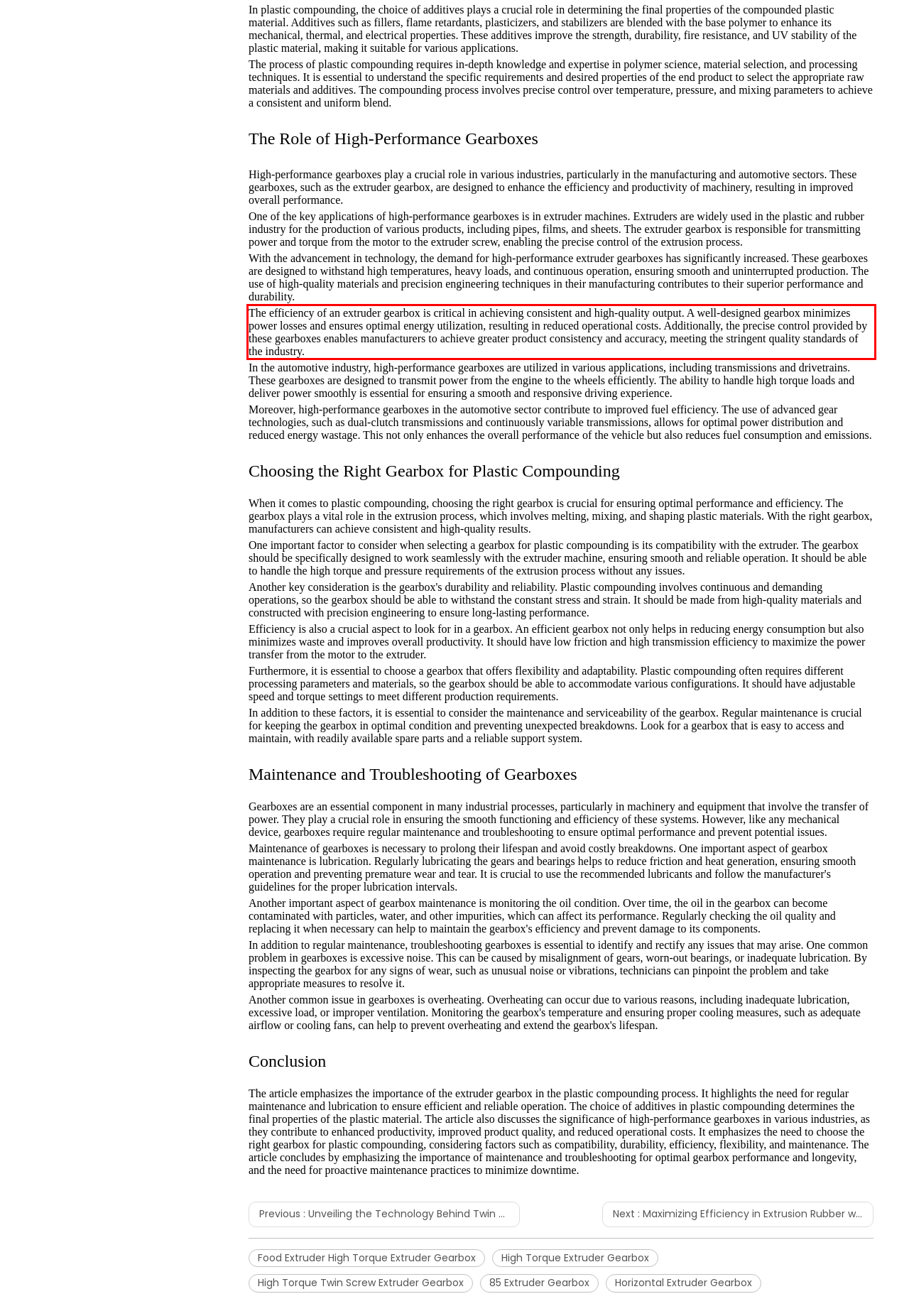Please examine the webpage screenshot and extract the text within the red bounding box using OCR.

The efficiency of an extruder gearbox is critical in achieving consistent and high-quality output. A well-designed gearbox minimizes power losses and ensures optimal energy utilization, resulting in reduced operational costs. Additionally, the precise control provided by these gearboxes enables manufacturers to achieve greater product consistency and accuracy, meeting the stringent quality standards of the industry.